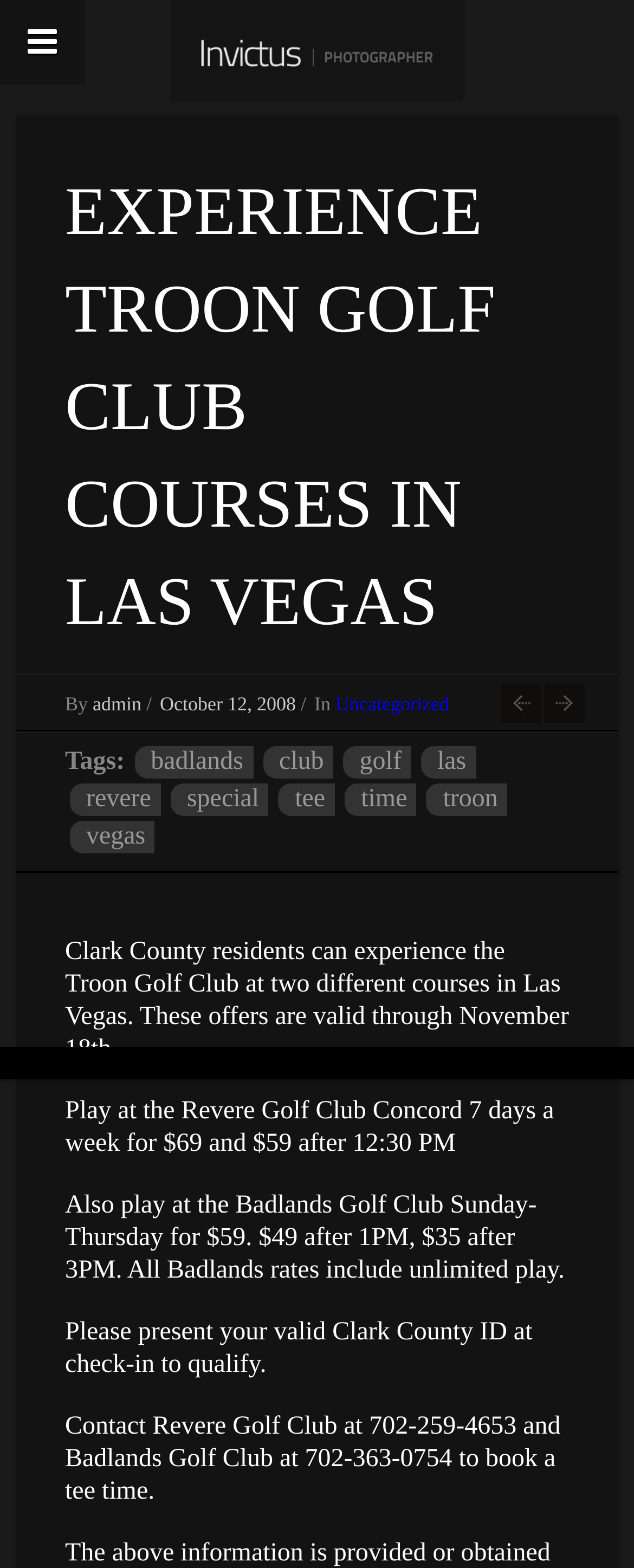Please determine the bounding box coordinates of the clickable area required to carry out the following instruction: "View the 'Coast Casinos $1,000,000 Pumpkin Patch Pick October 2008' post". The coordinates must be four float numbers between 0 and 1, represented as [left, top, right, bottom].

[0.79, 0.435, 0.854, 0.461]